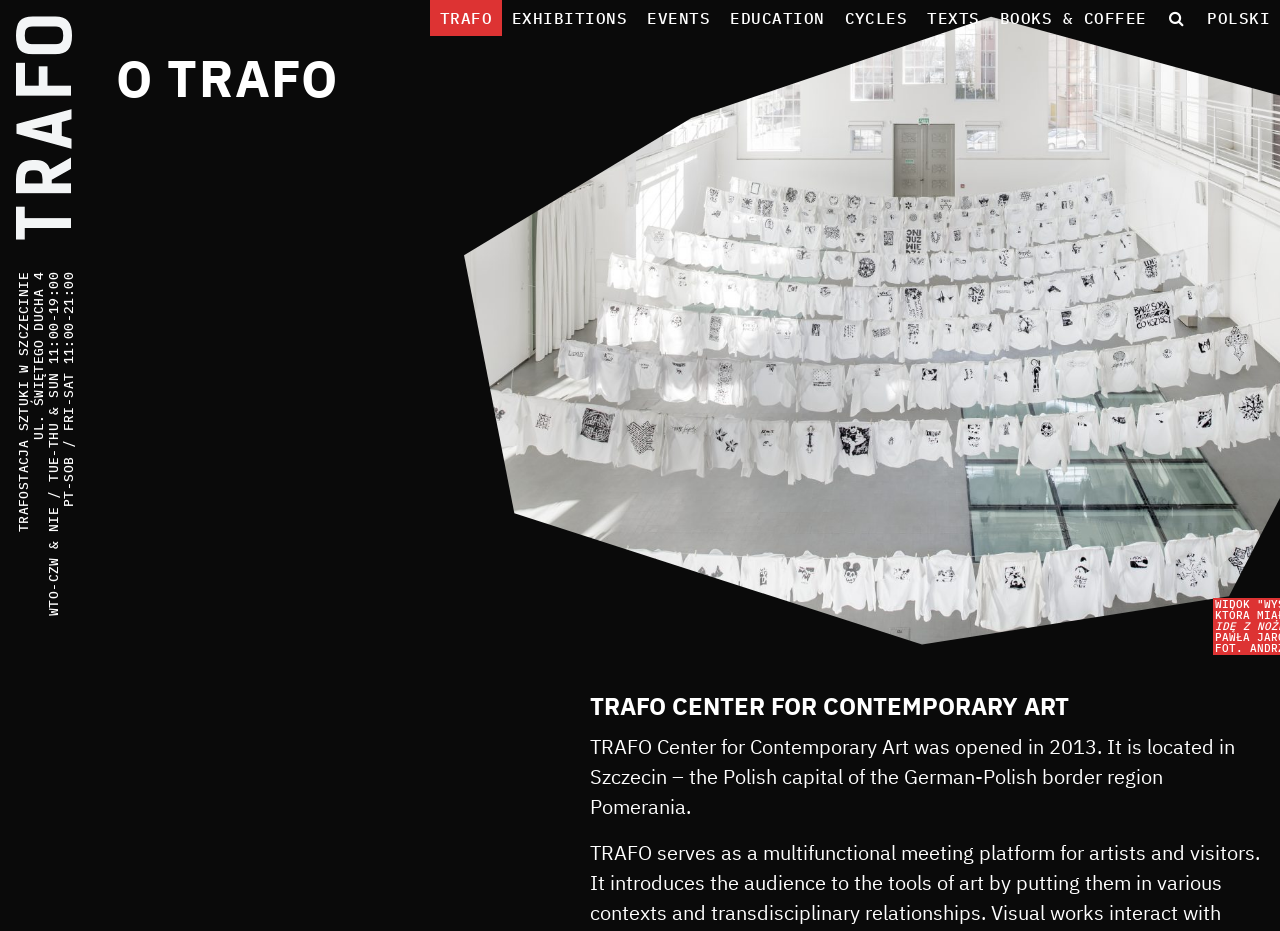What is the purpose of the TRAFO center? Look at the image and give a one-word or short phrase answer.

Contemporary Art